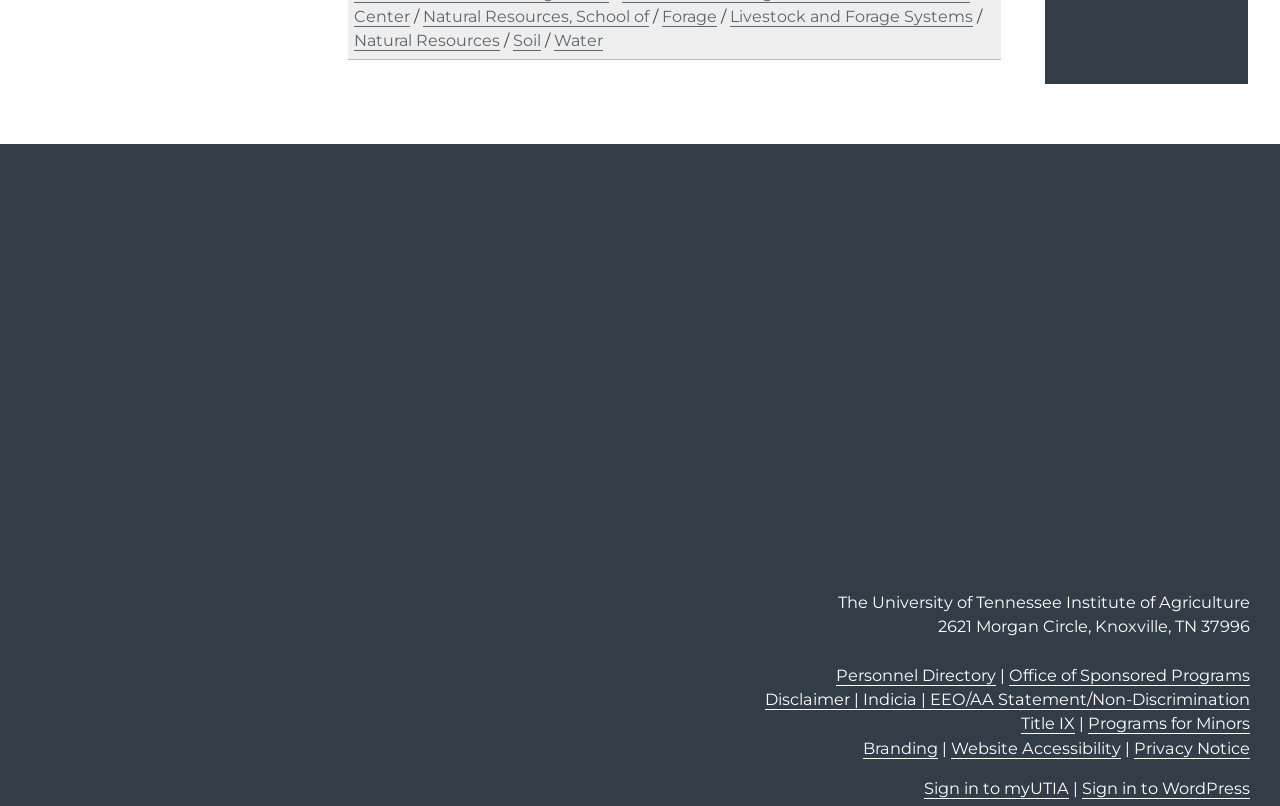What is the address of the university?
Refer to the screenshot and deliver a thorough answer to the question presented.

I found the address by examining the static text element at coordinates [0.733, 0.765, 0.976, 0.789] which contains the address '2621 Morgan Circle, Knoxville, TN 37996'.